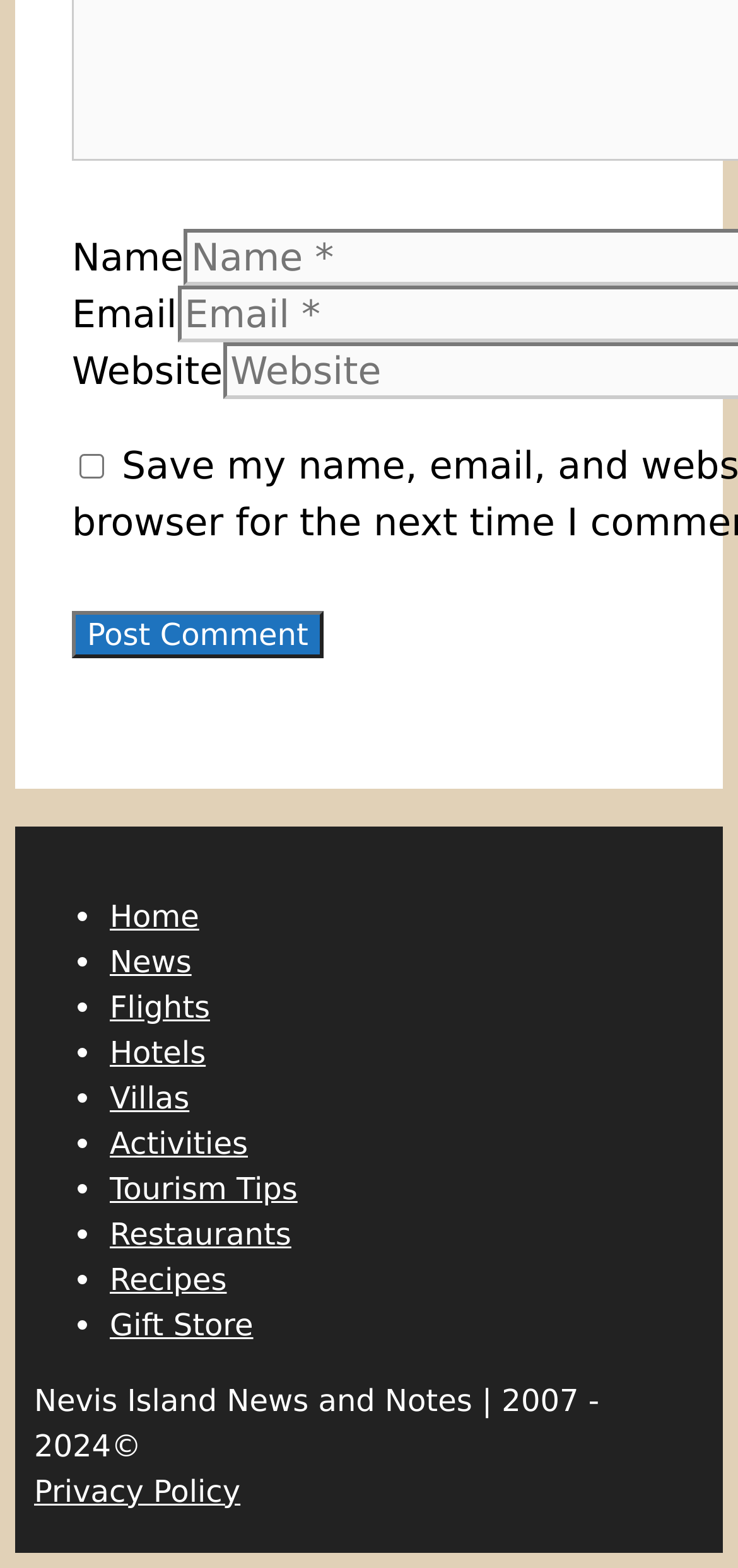Answer the question briefly using a single word or phrase: 
What is the button below the comment form?

Post Comment